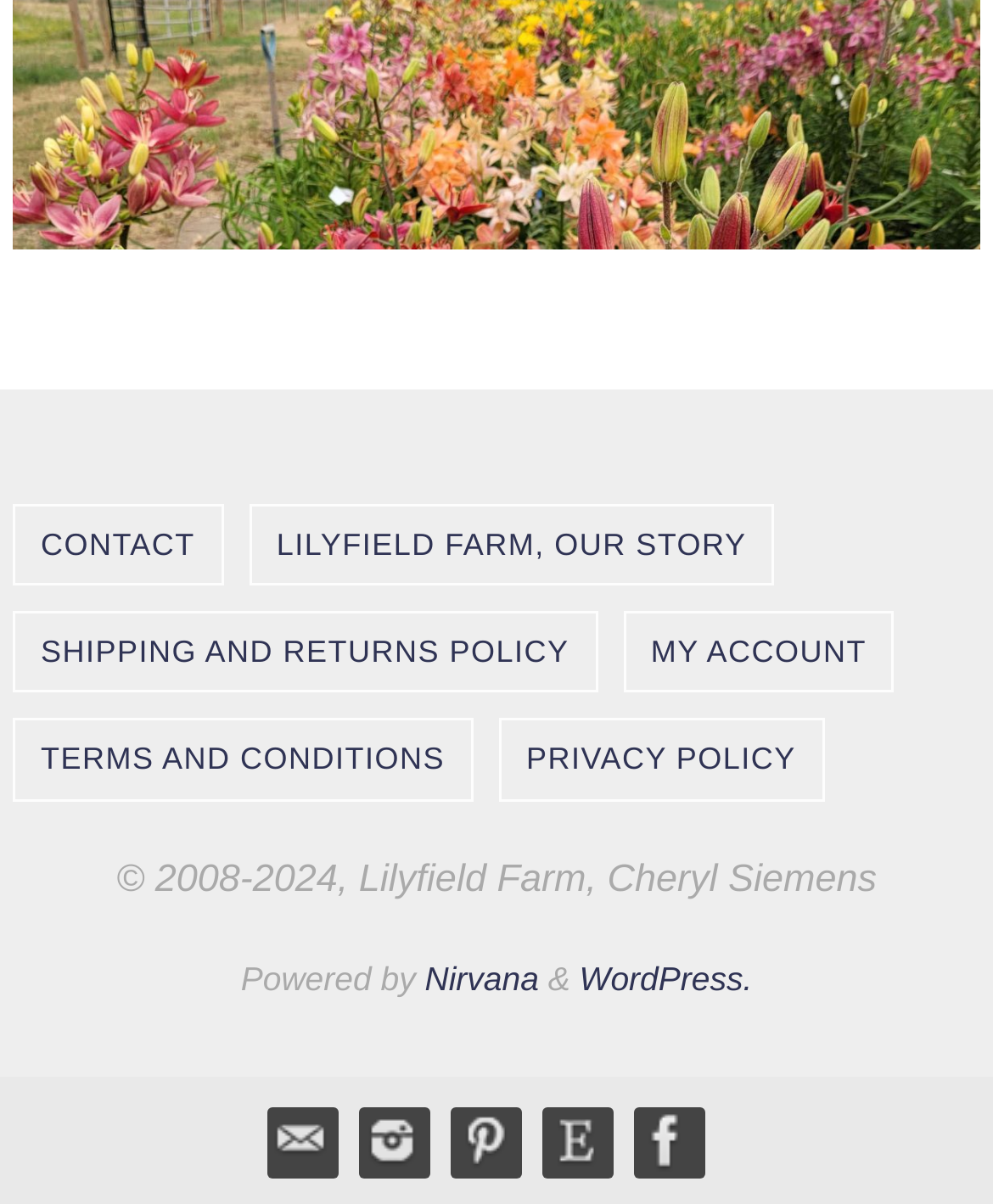Kindly determine the bounding box coordinates for the area that needs to be clicked to execute this instruction: "check shipping and returns policy".

[0.015, 0.509, 0.599, 0.574]